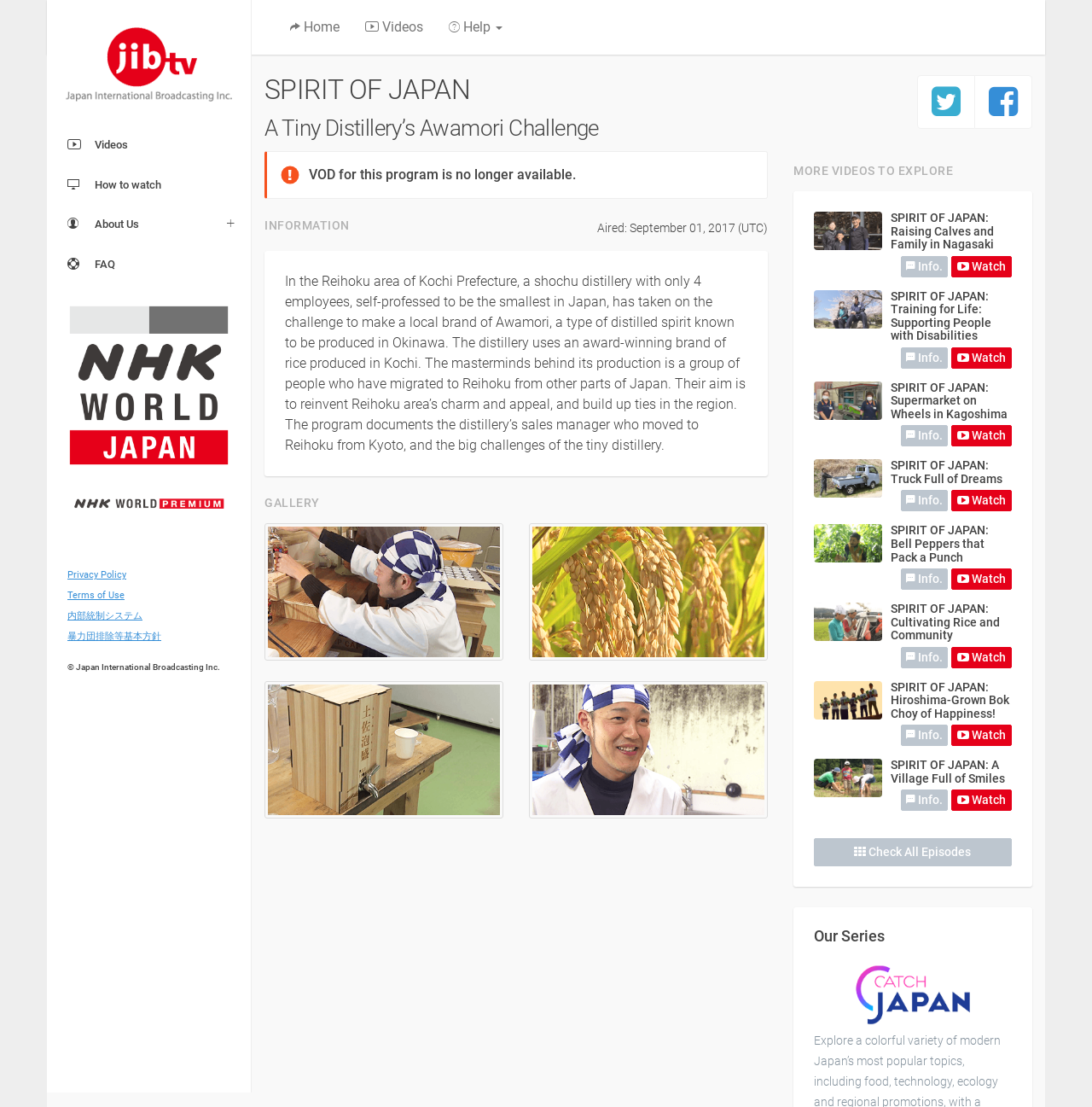Find the bounding box coordinates of the UI element according to this description: "About Us".

[0.043, 0.184, 0.23, 0.22]